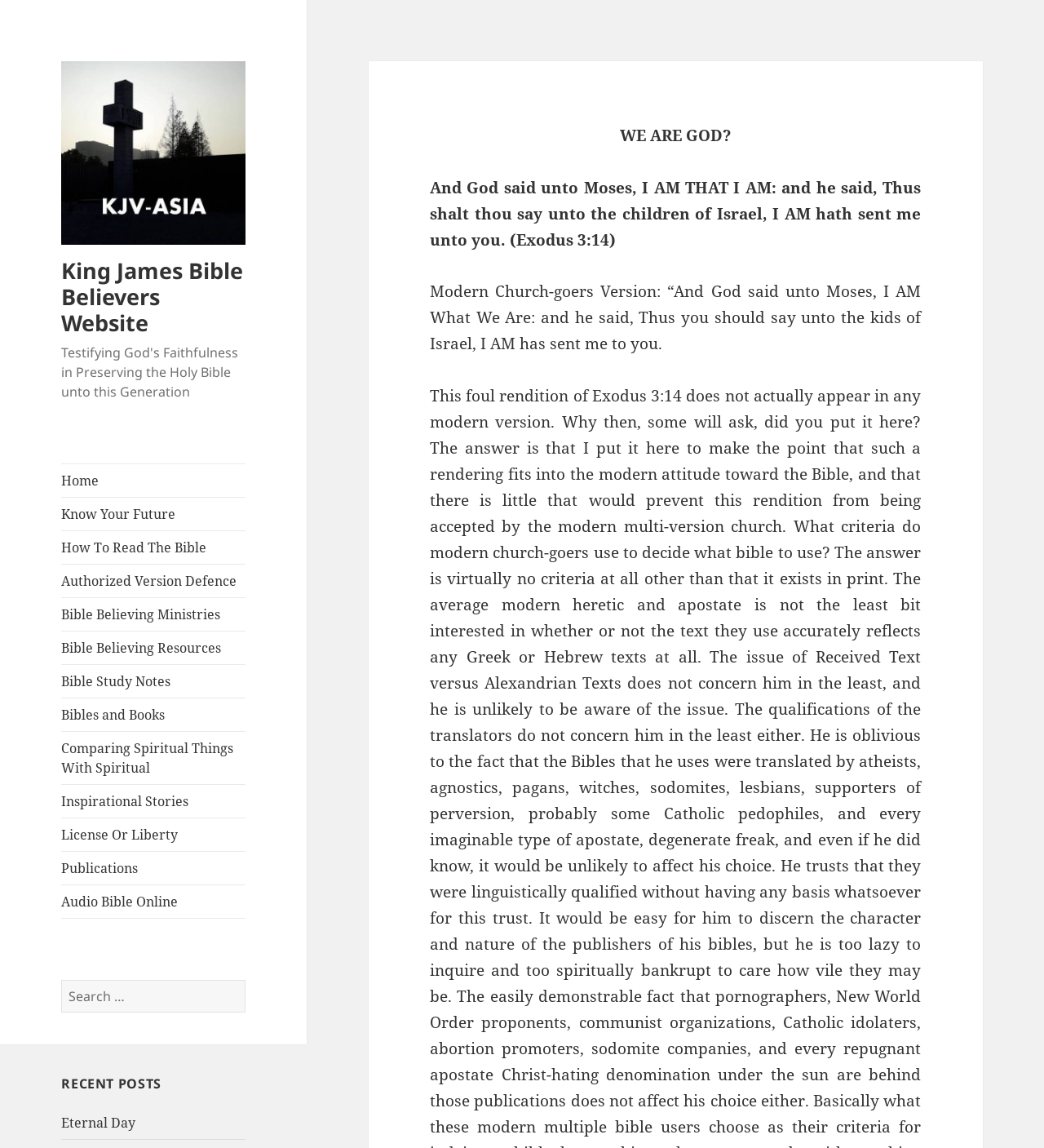Answer with a single word or phrase: 
What is the title of the section below the search box?

RECENT POSTS